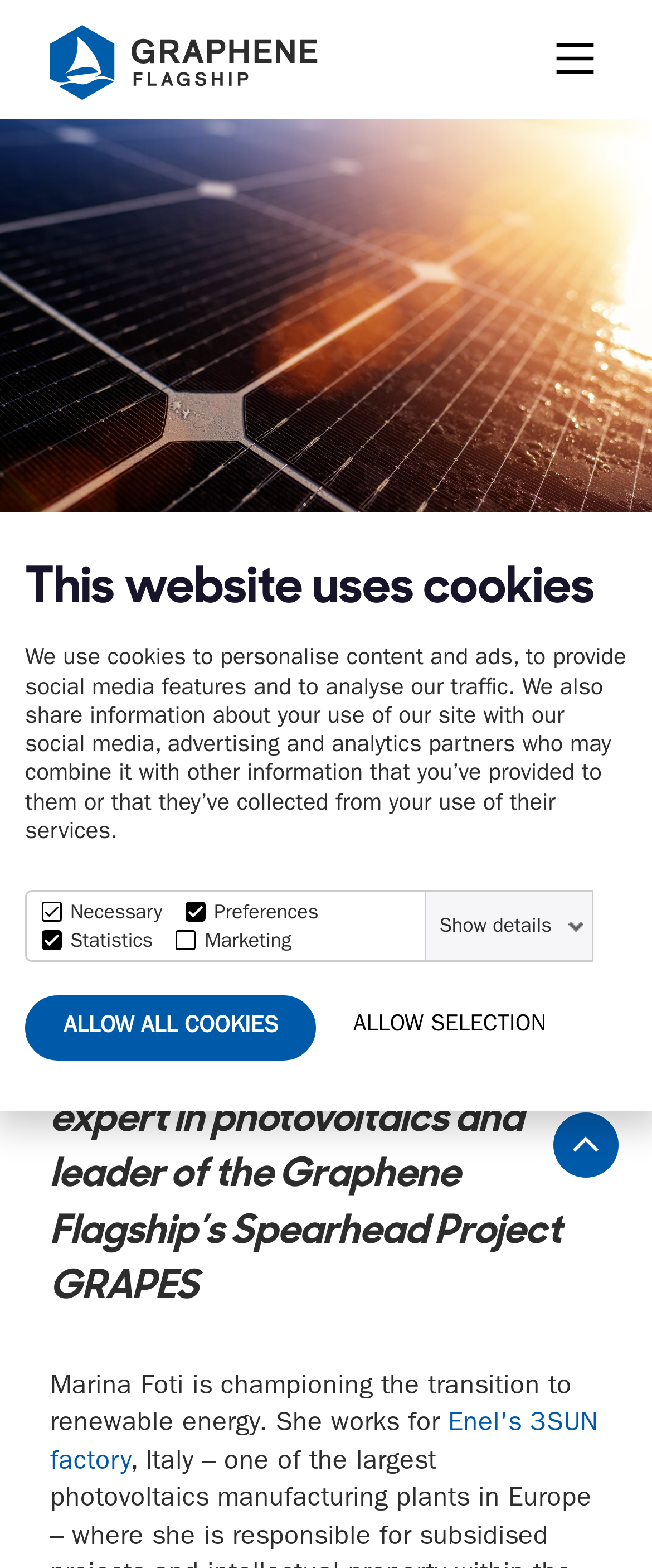Specify the bounding box coordinates of the element's area that should be clicked to execute the given instruction: "Click the hamburger button". The coordinates should be four float numbers between 0 and 1, i.e., [left, top, right, bottom].

[0.853, 0.026, 0.911, 0.05]